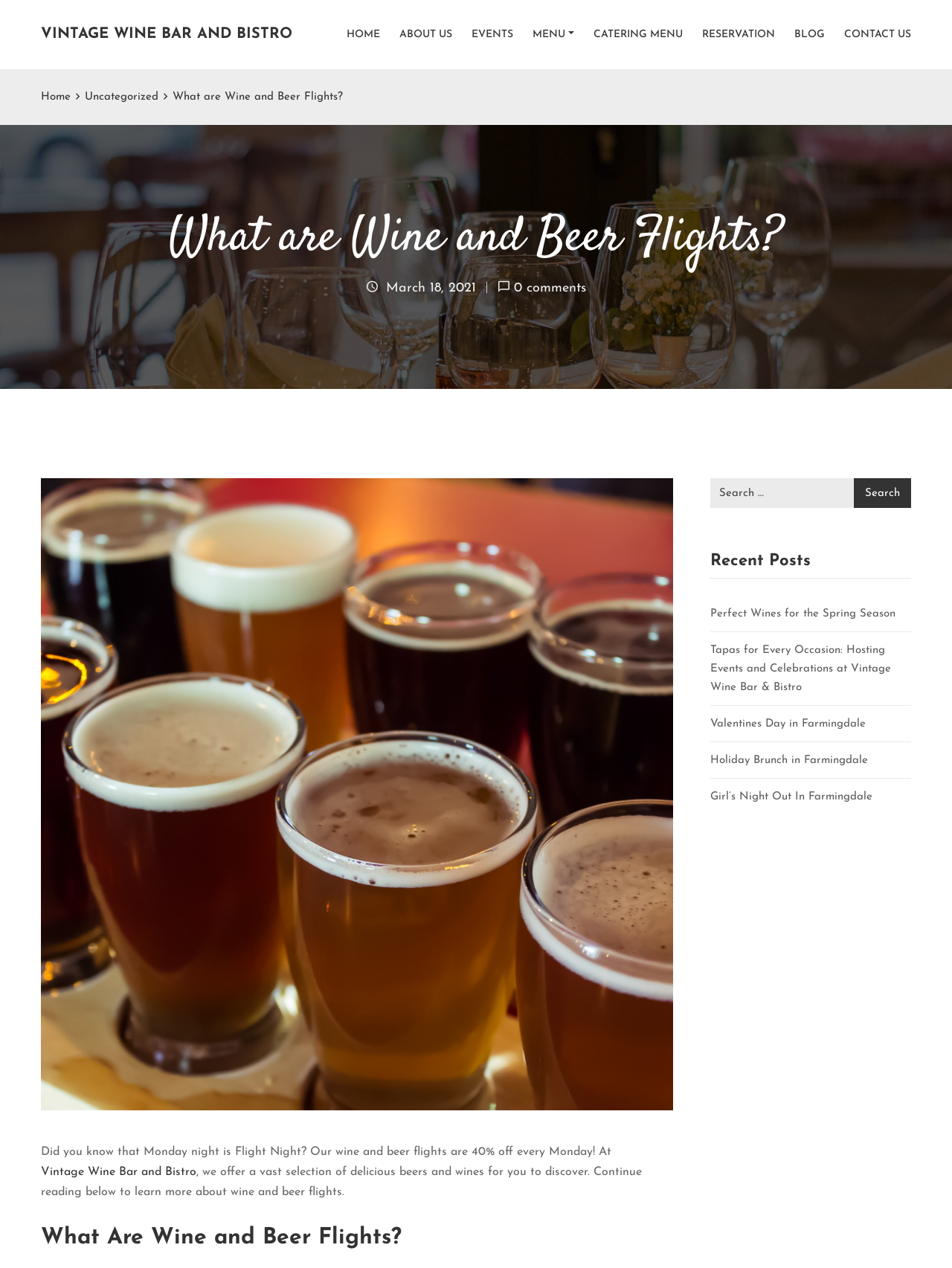Determine the bounding box coordinates of the clickable element to achieve the following action: 'Learn more about wine and beer flights'. Provide the coordinates as four float values between 0 and 1, formatted as [left, top, right, bottom].

[0.043, 0.917, 0.206, 0.932]